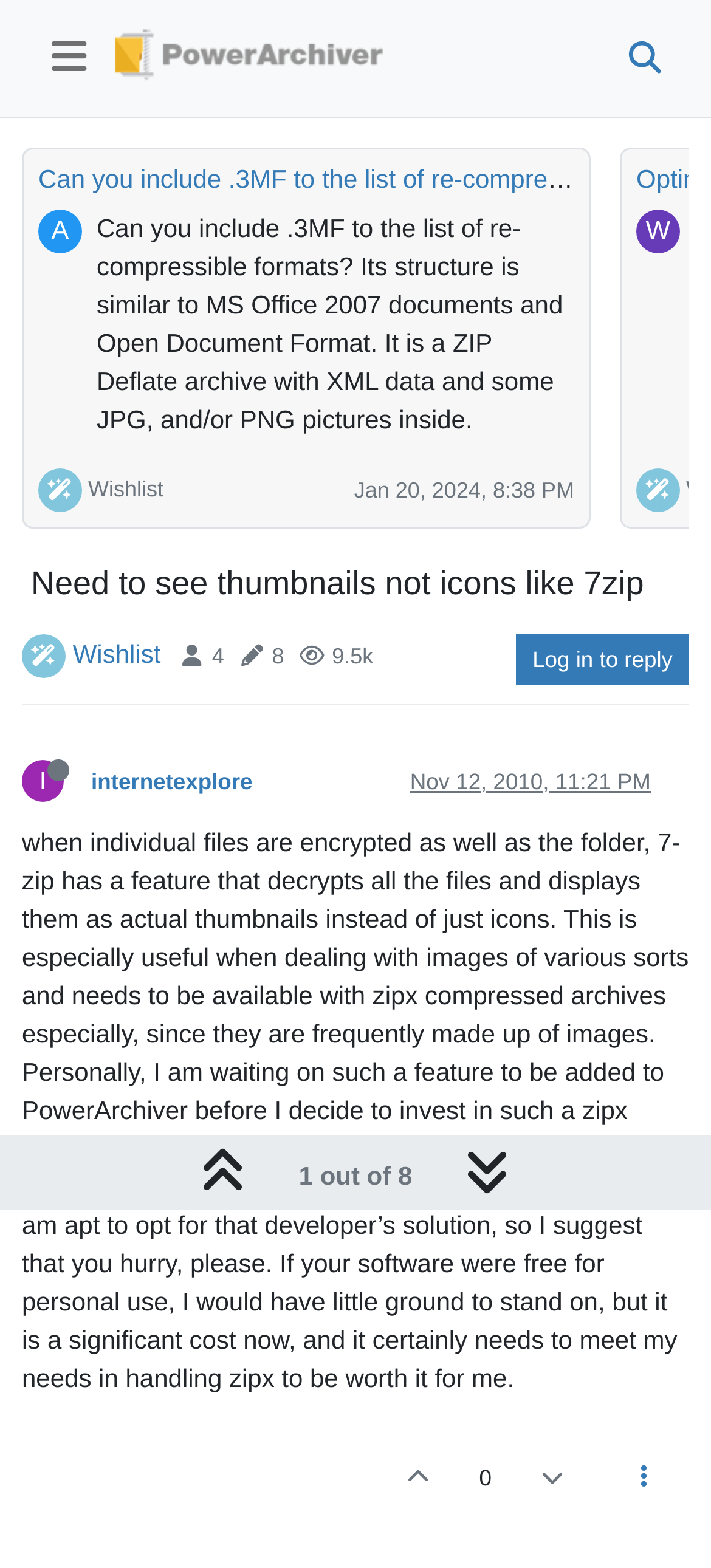Please specify the bounding box coordinates in the format (top-left x, top-left y, bottom-right x, bottom-right y), with values ranging from 0 to 1. Identify the bounding box for the UI component described as follows: Log in to reply

[0.726, 0.404, 0.969, 0.437]